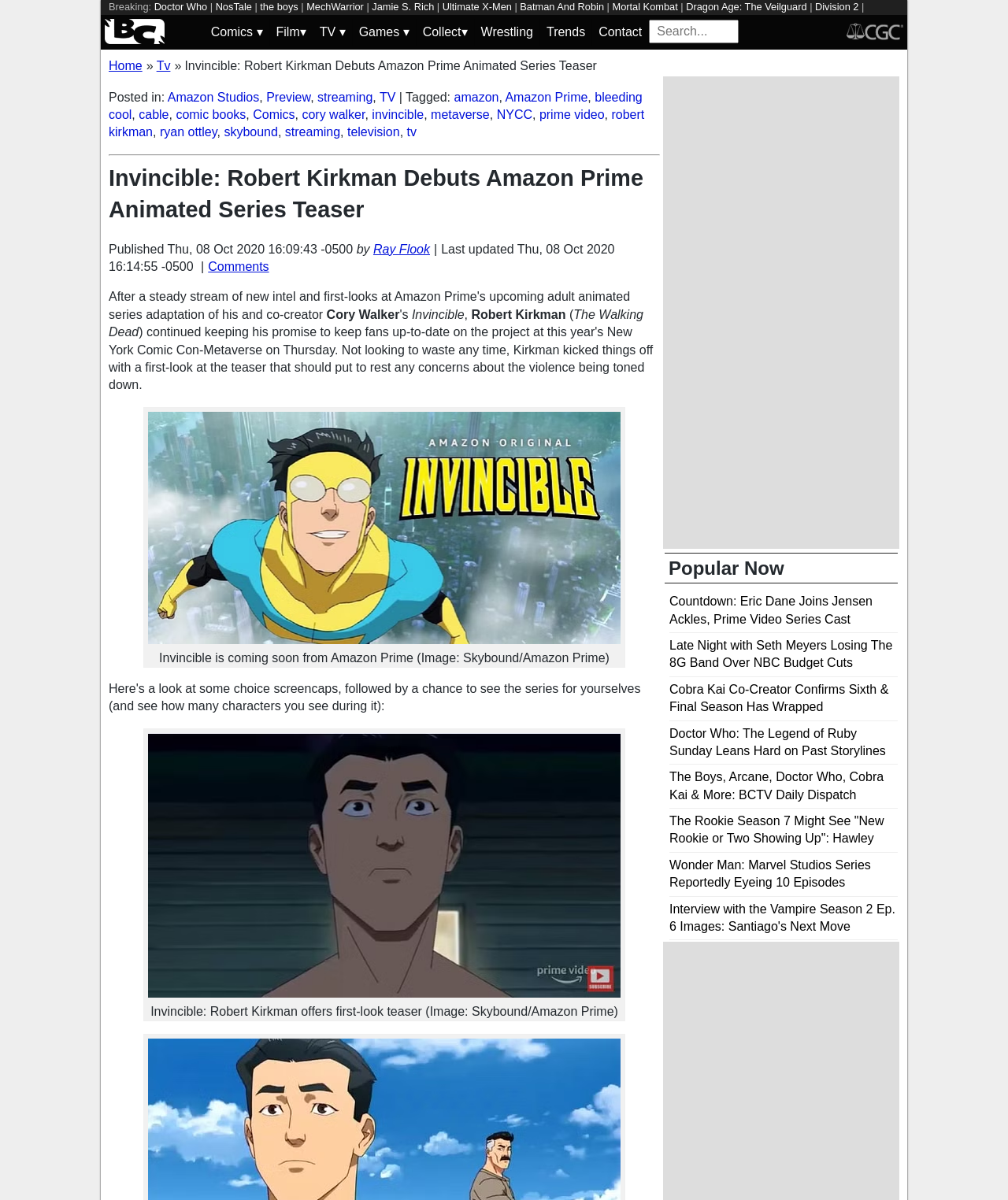Find the coordinates for the bounding box of the element with this description: "Batman And Robin".

[0.516, 0.001, 0.599, 0.01]